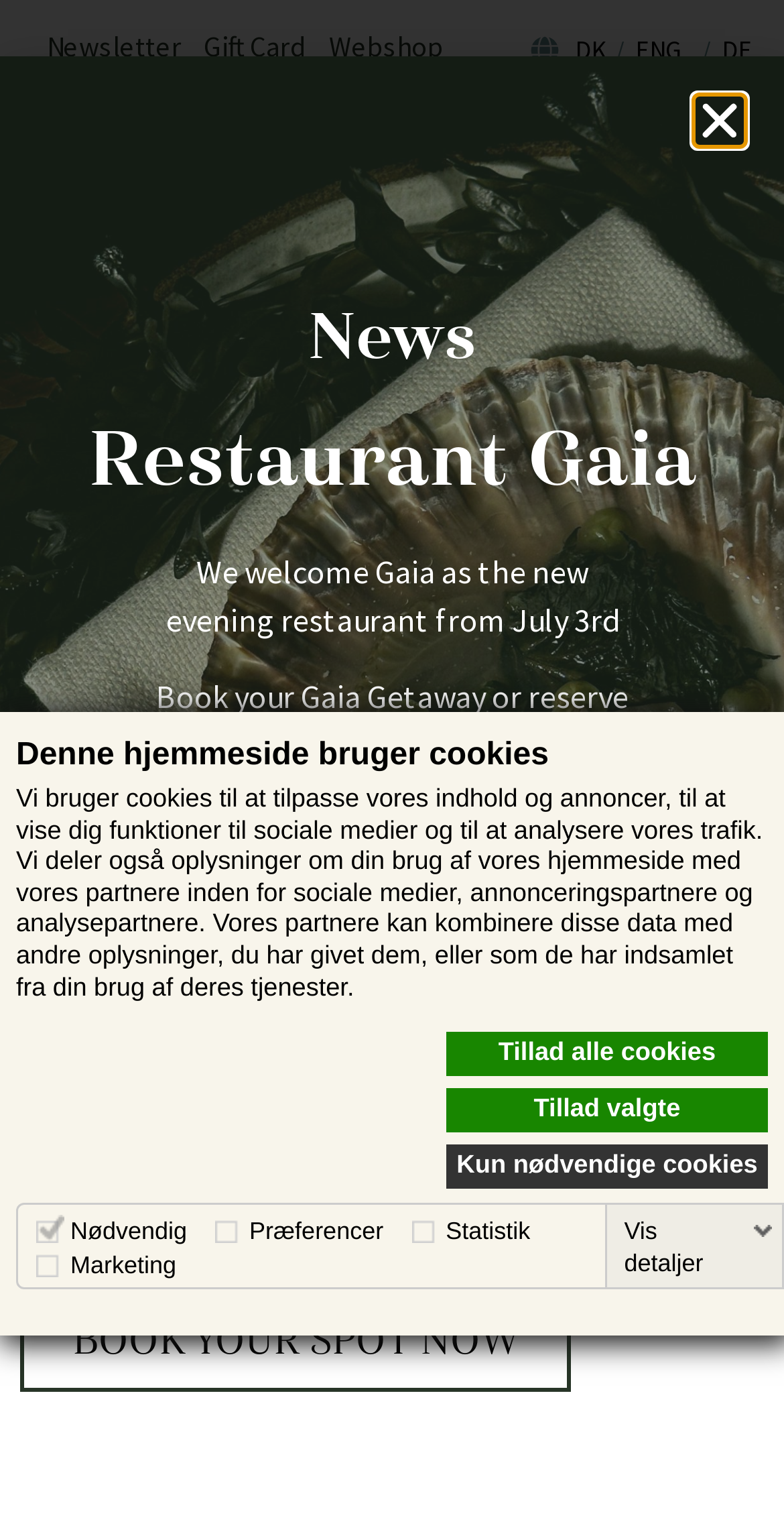Using the description "Book your spot now", predict the bounding box of the relevant HTML element.

[0.026, 0.836, 0.728, 0.904]